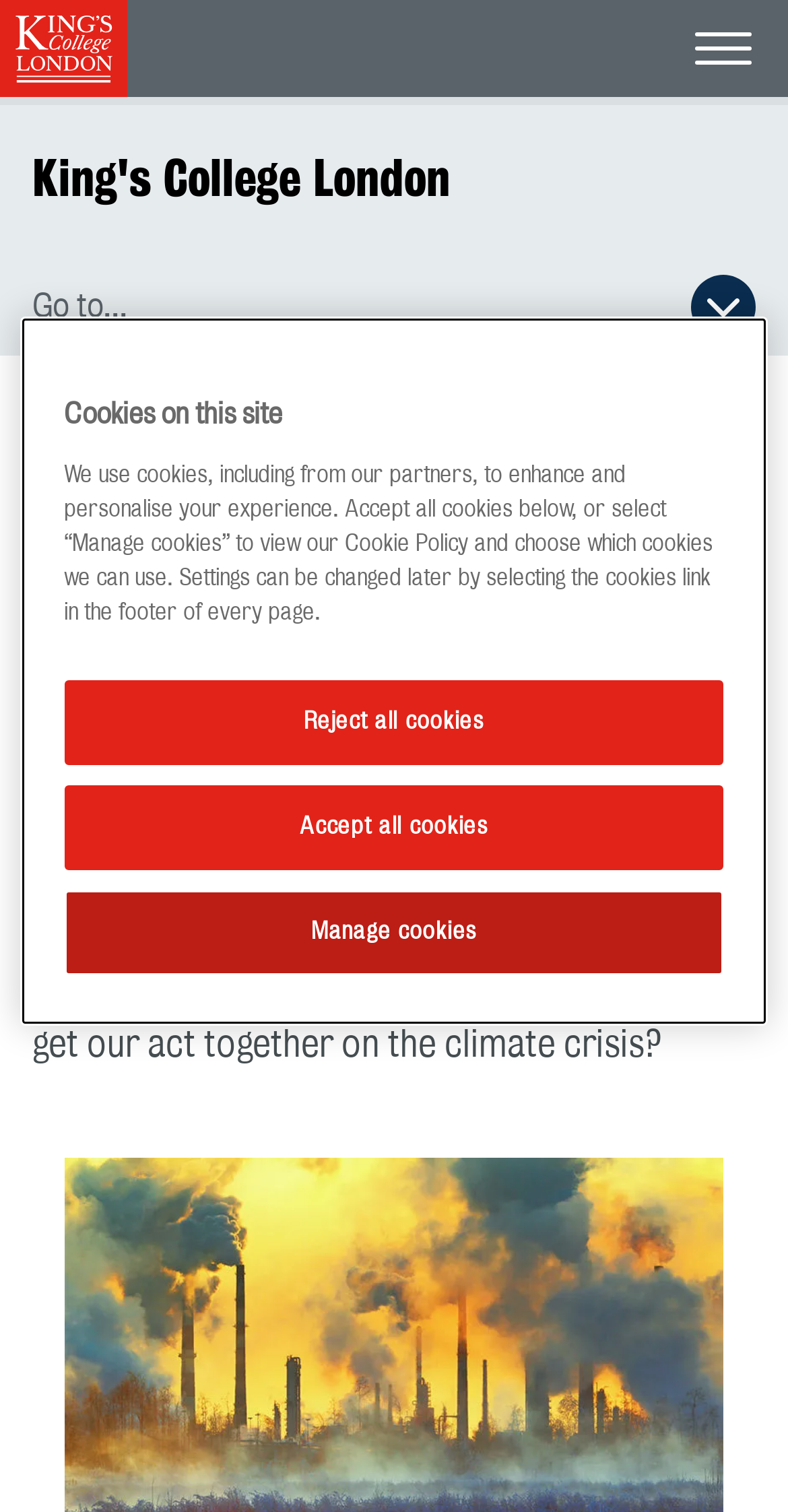Elaborate on the webpage's design and content in a detailed caption.

The webpage appears to be an article page from King's College London, with a prominent image at the top left corner, which is a link to the college's homepage. To the right of the image, there is a button to open the navigation menu. 

Below the image, there is a heading that reads "King's College London", which is a link to the college's homepage. Next to it, there is a button to open the secondary navigation menu. 

On the top right corner, there is a search bar with a placeholder text "Search news articles" and a search button. Below the search bar, there is a date "11 June 2020" displayed. 

The main content of the page starts with a heading that reads "Flattening the carbon curve: lessons from a pandemic for the other existential crisis", followed by another heading that reads "Douglas Alexander and Alex Thier". 

Below these headings, there is a paragraph of text that reads "DOUGLAS ALEXANDER and ALEX THIER: Can we get our act together on the climate crisis?". 

At the bottom of the page, there is a cookie banner that takes up most of the width of the page. The banner has a heading that reads "Cookies on this site" and a paragraph of text that explains the use of cookies on the site. There are three buttons on the banner: "Reject all cookies", "Accept all cookies", and "Manage cookies".